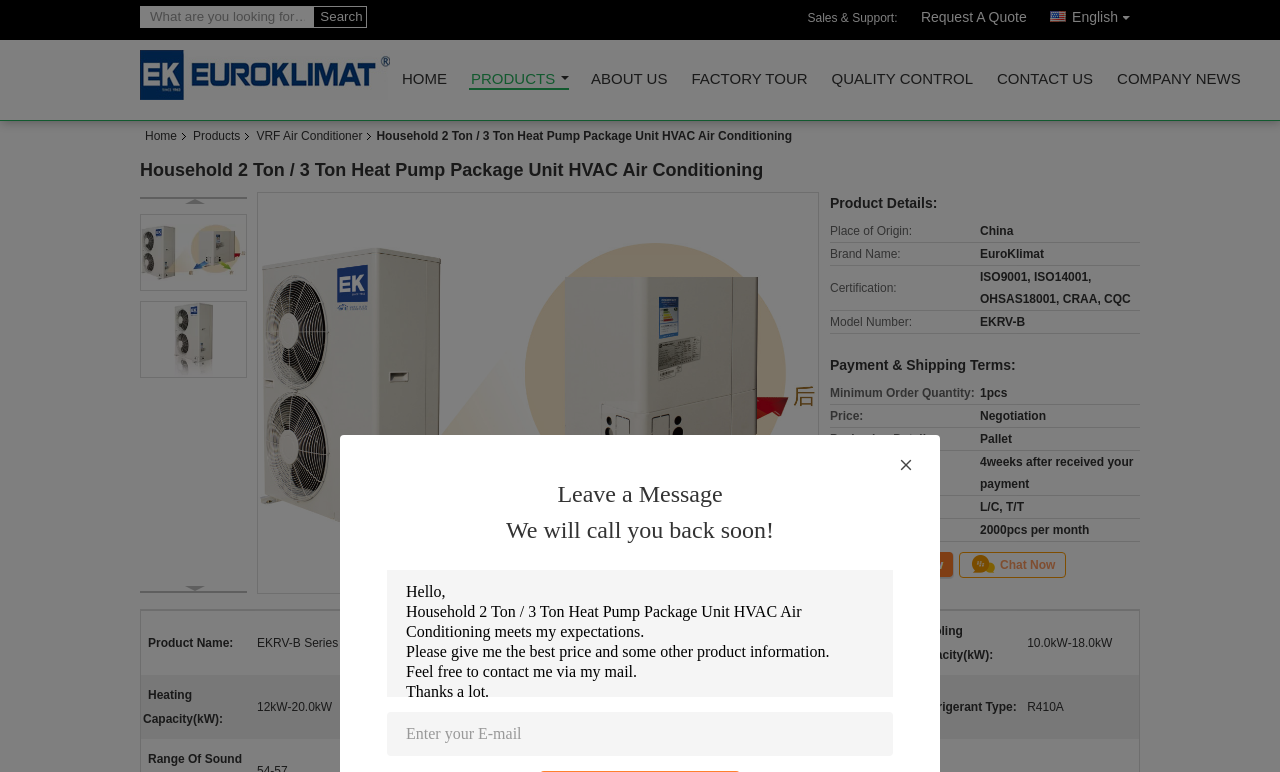Determine the bounding box coordinates of the target area to click to execute the following instruction: "Leave a message."

[0.435, 0.623, 0.565, 0.657]